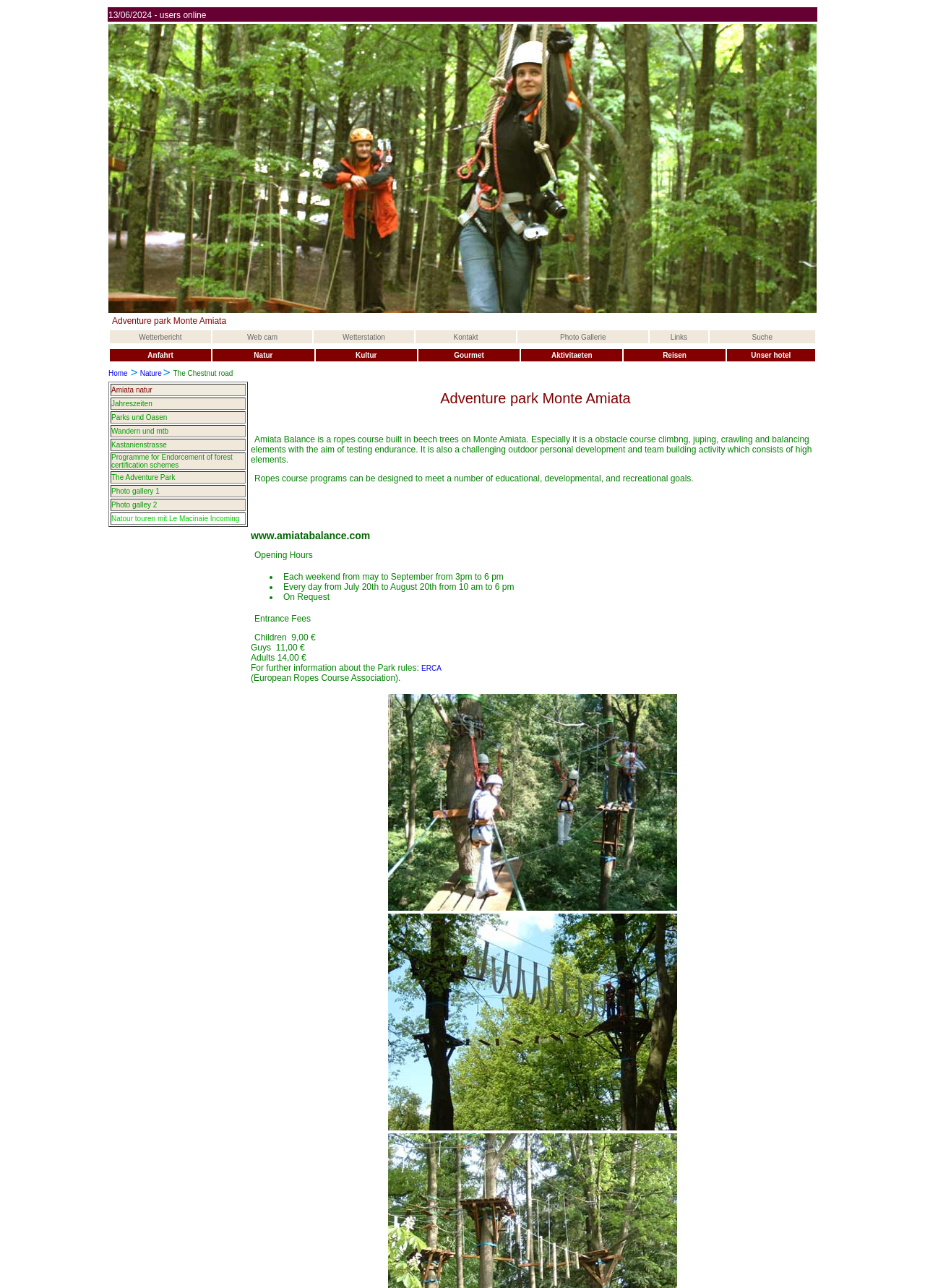How many links are there in the first table?
Look at the screenshot and provide an in-depth answer.

The first table has 7 links, which are 'Wetterbericht', 'Web cam', 'Wetterstation', 'Kontakt', 'Photo Gallerie', 'Links', and 'Suche'.